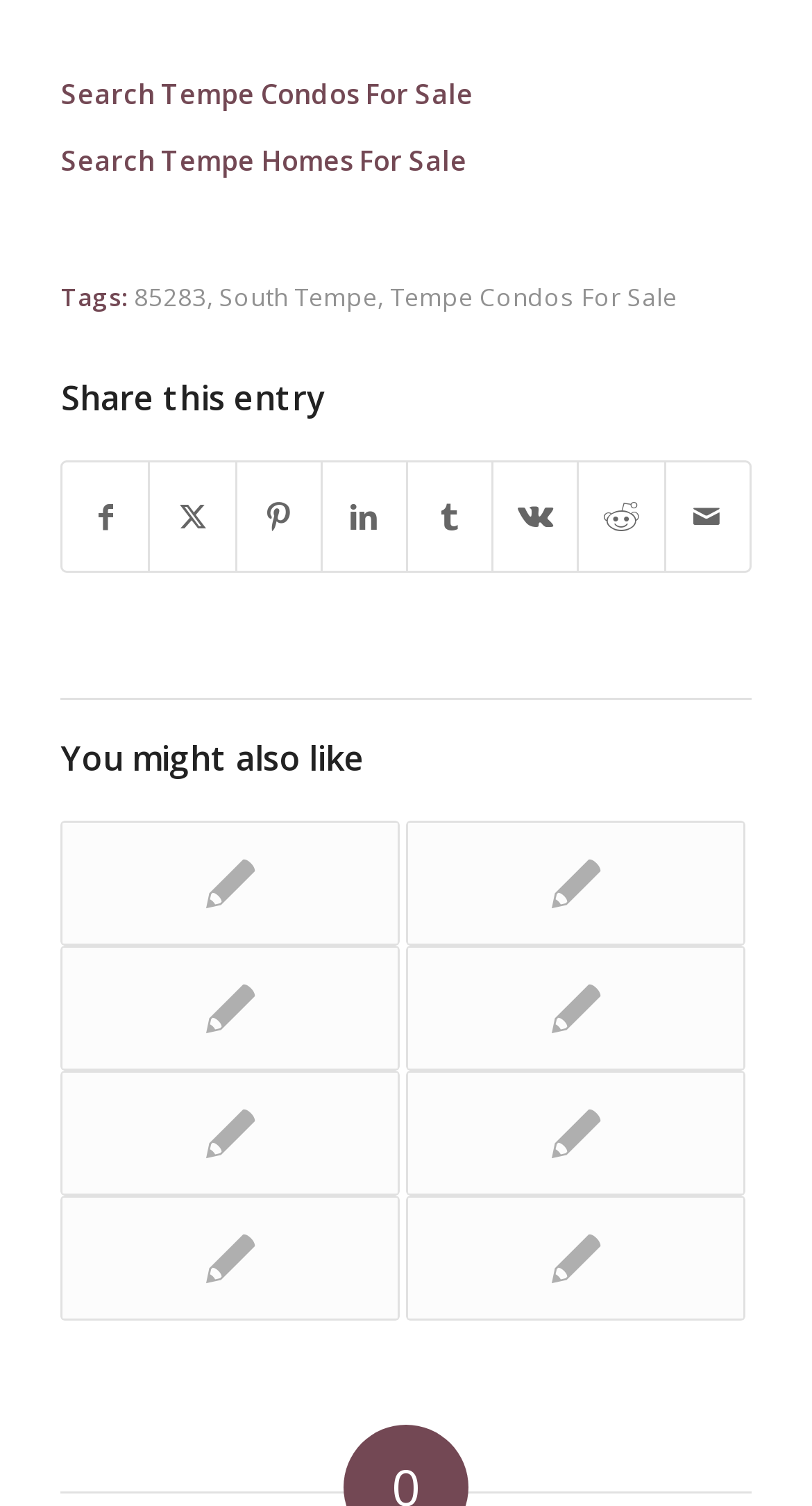Select the bounding box coordinates of the element I need to click to carry out the following instruction: "View Tempe Condos For Sale".

[0.198, 0.049, 0.583, 0.074]